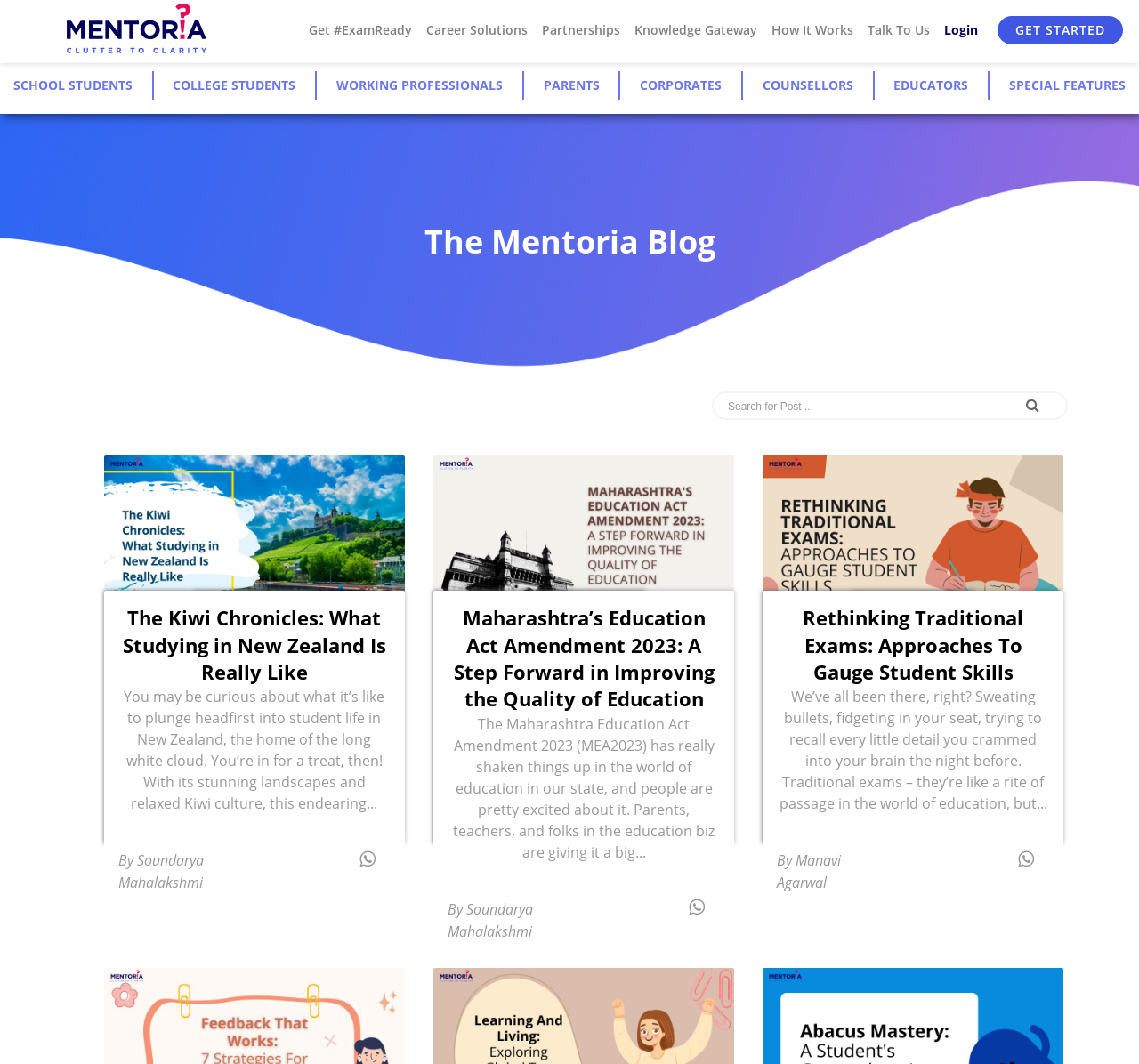Analyze the image and answer the question with as much detail as possible: 
What is the name of the website?

The name of the website can be determined by looking at the top-left corner of the webpage, where the logo and text 'Mentoria' are located.